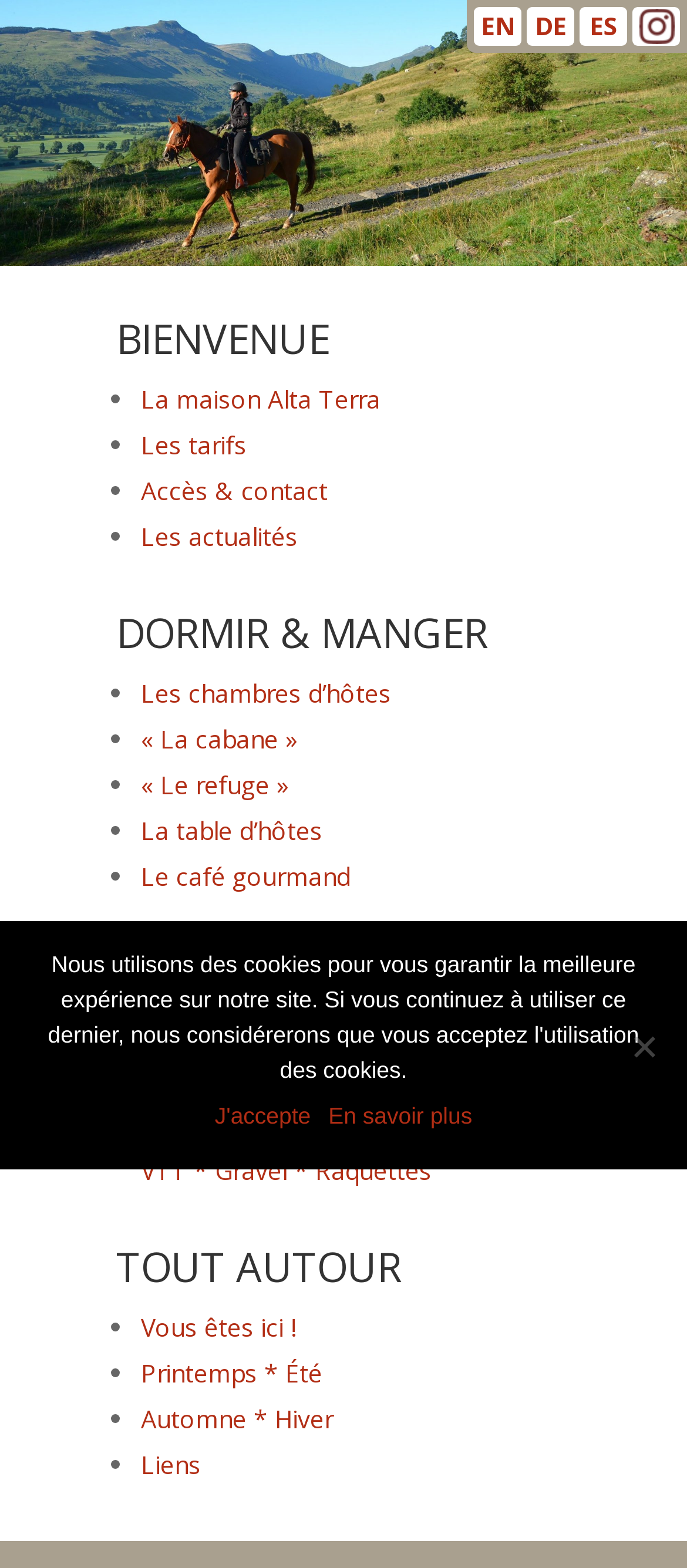Construct a comprehensive caption that outlines the webpage's structure and content.

The webpage is for Alta Terra, a Bed & Breakfast and Café located in the mountainous region of Auvergne, in the centre of France. At the top of the page, there is a large image of a valley with horses, taking up the full width of the page. Below the image, there is a layout table with five cells, containing links to switch the language of the page to English, German, Spanish, and Instagram.

The main content of the page is divided into four sections, each with a heading. The first section, "BIENVENUE", has a list of four links to different parts of the website, including "La maison Alta Terra", "Les tarifs", "Accès & contact", and "Les actualités". The second section, "DORMIR & MANGER", has a list of five links to different accommodation and dining options, including "Les chambres d’hôtes", "« La cabane »", "« Le refuge »", "La table d’hôtes", and "Le café gourmand".

The third section, "CHANGER D'AIR", has a list of five links to different activities and amenities, including "Hammam, sauna & bain nordique", "Les activités de pleine nature", "Location & accompagnement", "VTT * Gravel * Raquettes", and others. The fourth section, "TOUT AUTOUR", has a list of five links to different local information and activities, including "Vous êtes ici!", "Printemps * Été", "Automne * Hiver", "Liens", and others.

At the bottom of the page, there is a cookie notice dialog with two links, "J'accepte" and "En savoir plus", and a "Non" button.